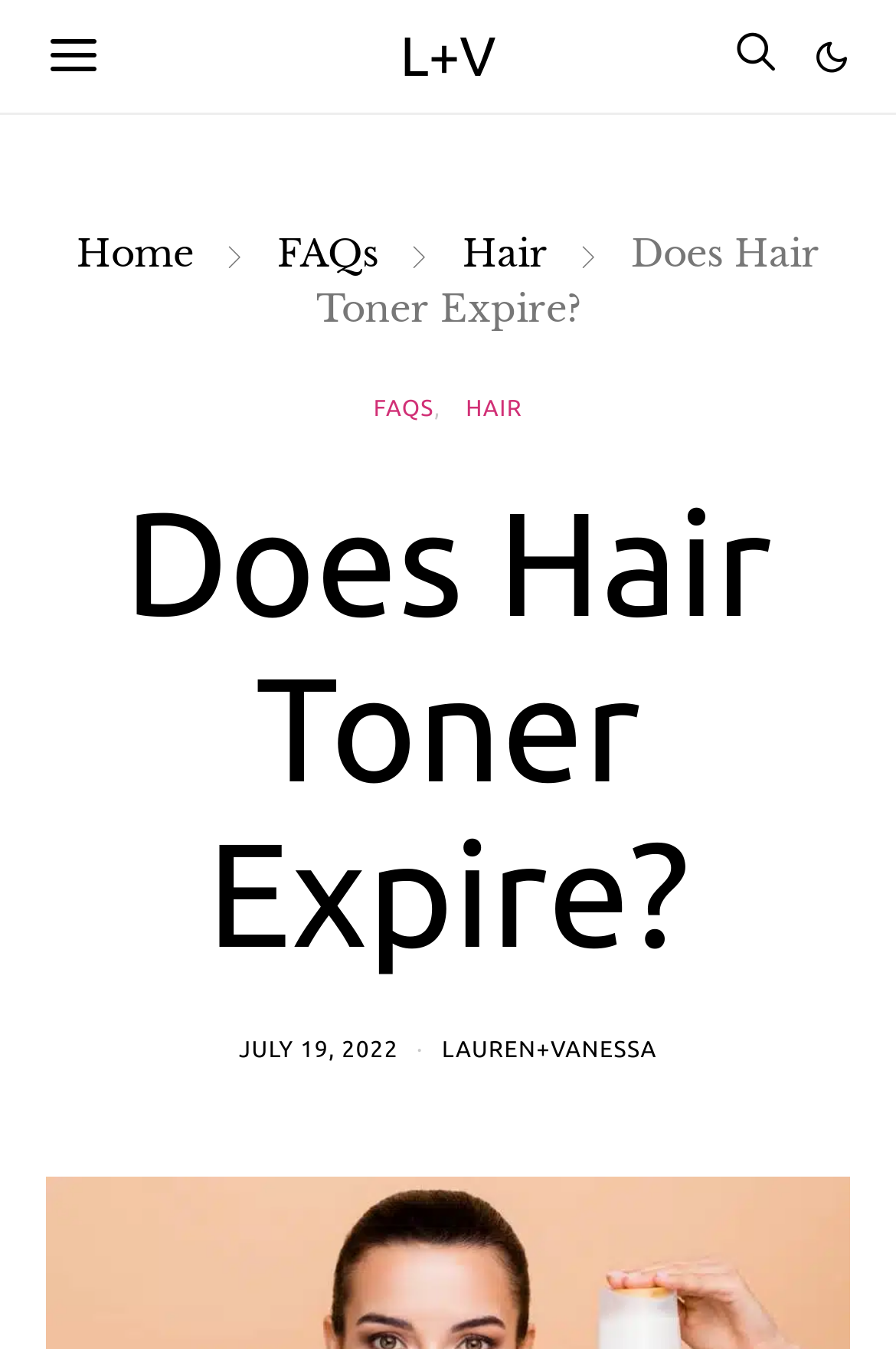Who are the authors of the article?
Please elaborate on the answer to the question with detailed information.

I found the authors' names at the bottom of the page, where it says 'LAUREN+VANESSA' next to the date 'JULY 19, 2022'.